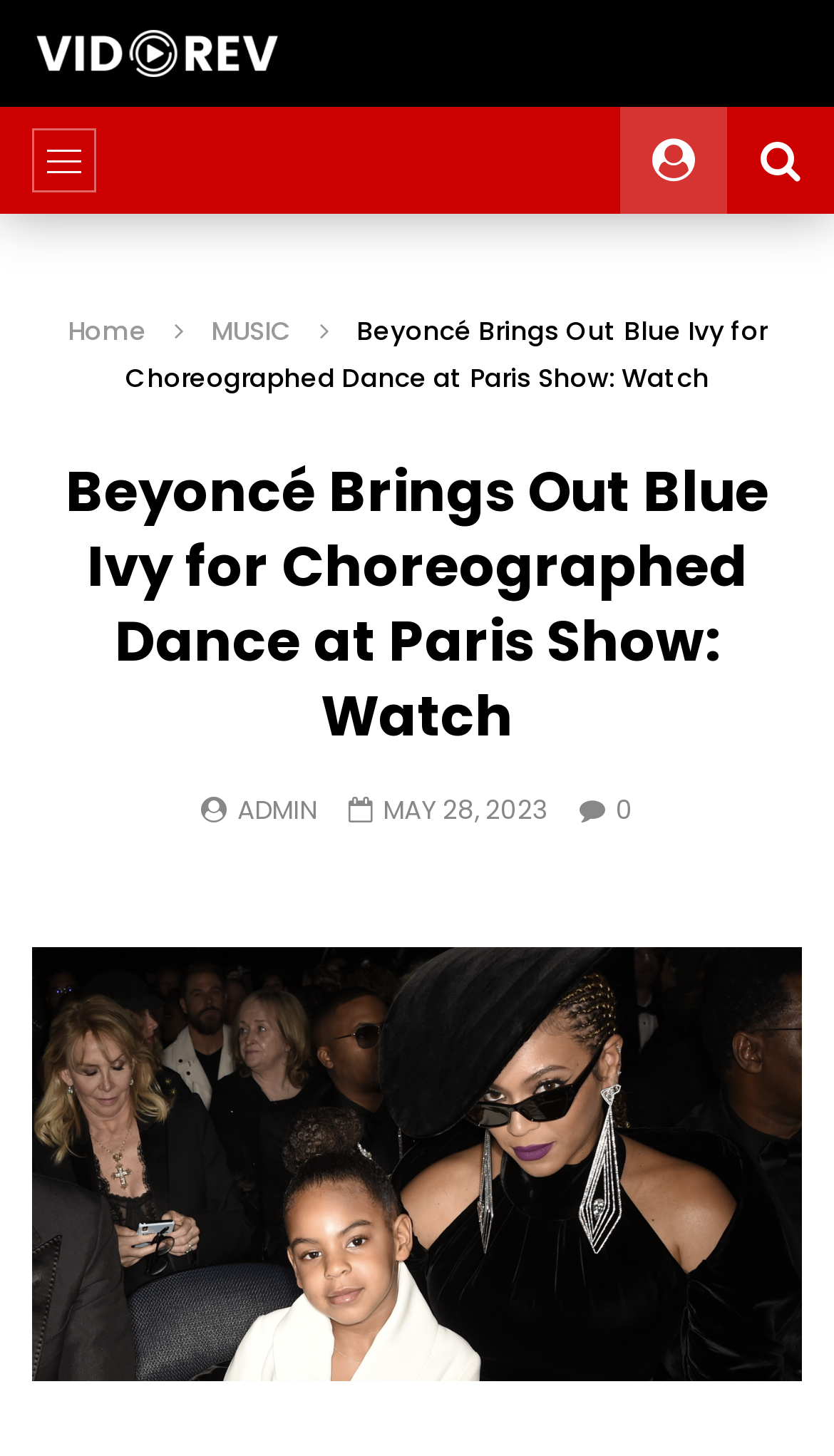Please provide a detailed answer to the question below based on the screenshot: 
What is the category of the article?

The category of the article can be found in the link element which says 'MUSIC'. This element is located at the top of the webpage and suggests that the article is related to music.